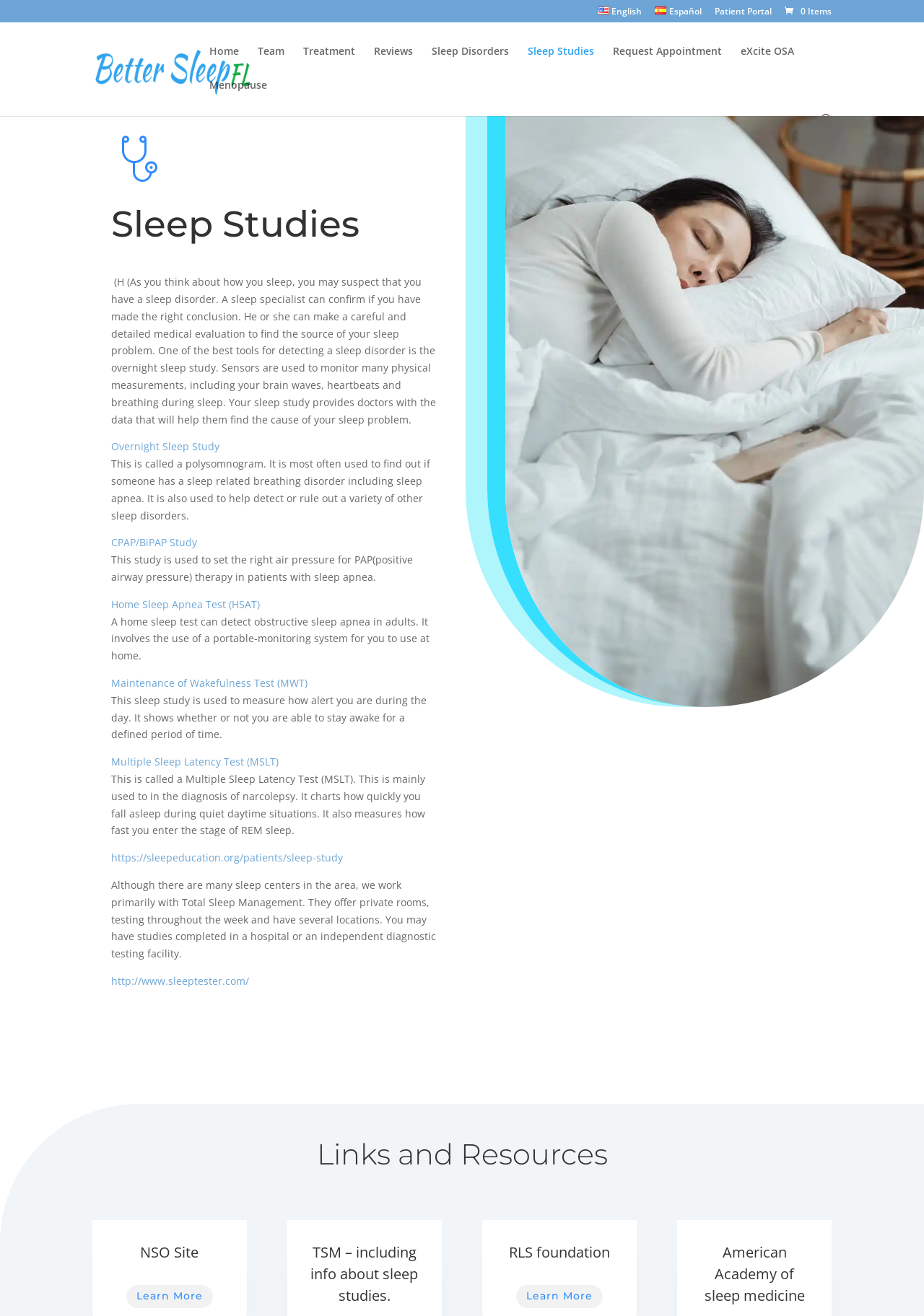What is the name of the sleep study center?
Using the information presented in the image, please offer a detailed response to the question.

The name of the sleep study center can be found in the top-left corner of the webpage, where it says 'Better Sleep FL' in a logo format, and also in the navigation menu as a link.